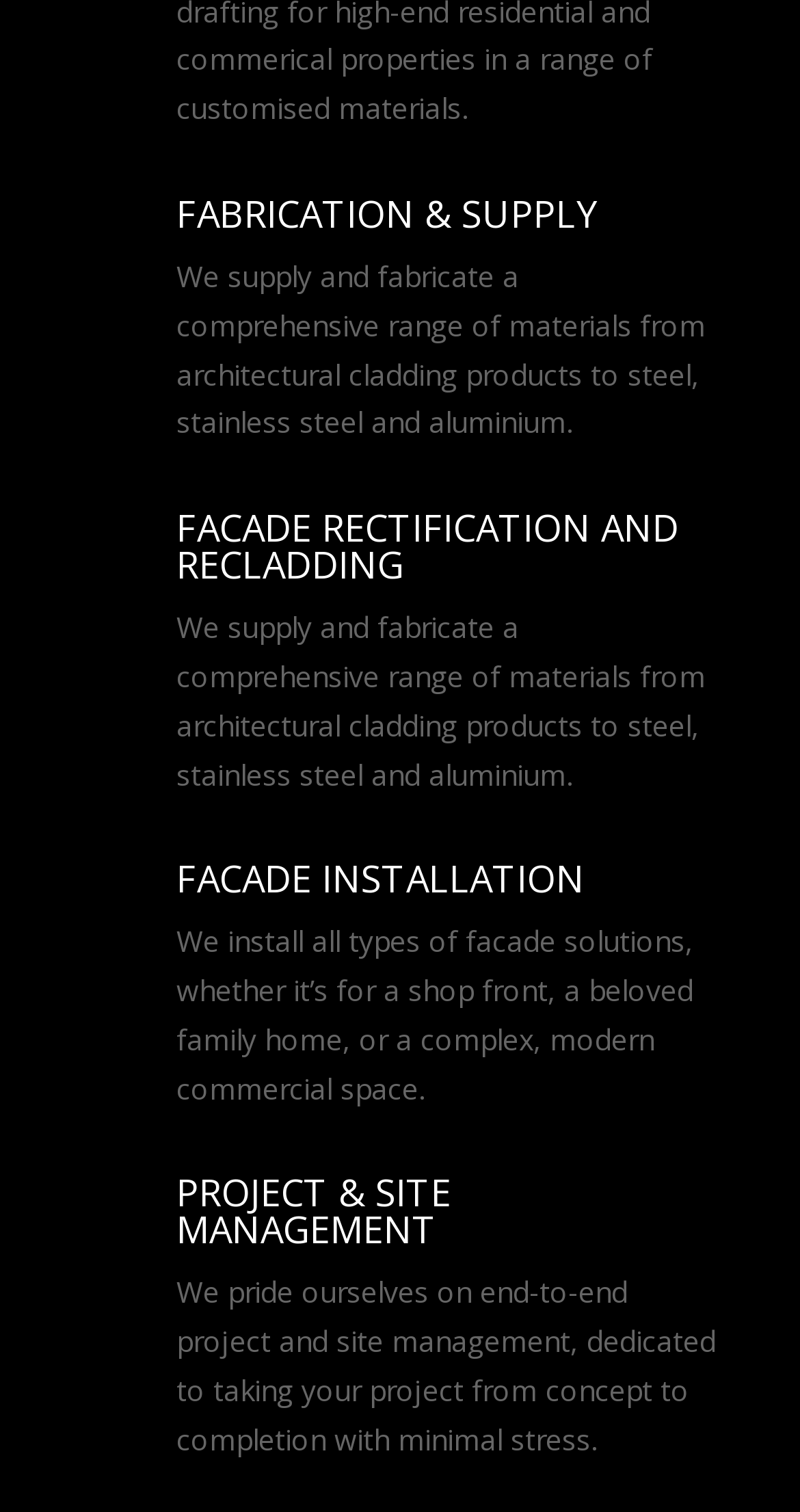Using the information from the screenshot, answer the following question thoroughly:
What services does the company provide?

Based on the webpage, the company provides various services including fabrication and supply of materials, facade rectification and recladding, facade installation, and project and site management. These services are listed under separate headings on the webpage.